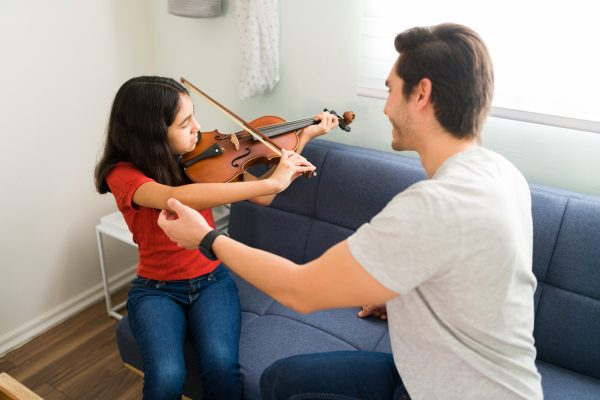Based on the visual content of the image, answer the question thoroughly: What is the color of the couch?

The caption describes the scene where the girl sits on a 'blue couch', which directly answers the question about the couch's color.